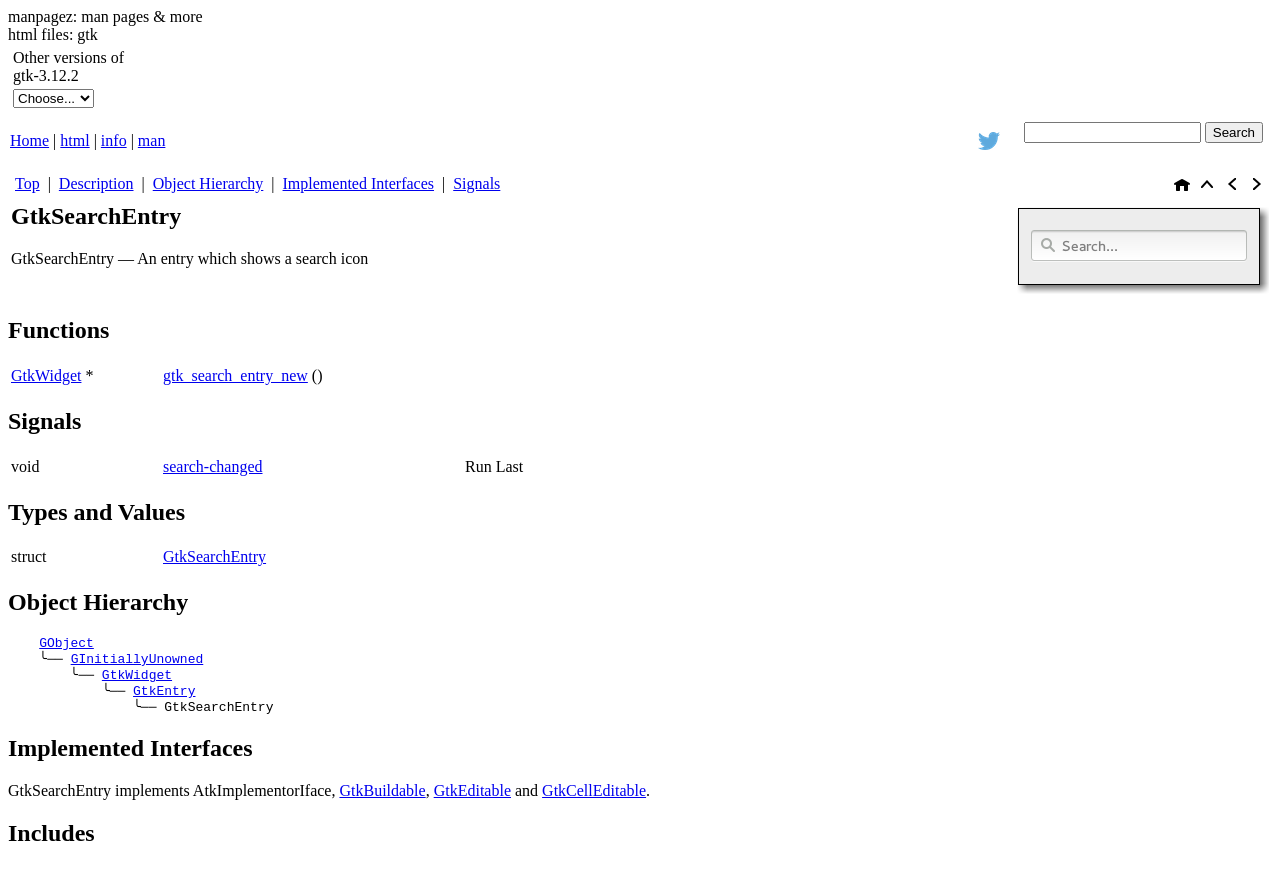Please identify the bounding box coordinates of the element's region that should be clicked to execute the following instruction: "View the object hierarchy". The bounding box coordinates must be four float numbers between 0 and 1, i.e., [left, top, right, bottom].

[0.119, 0.201, 0.206, 0.221]